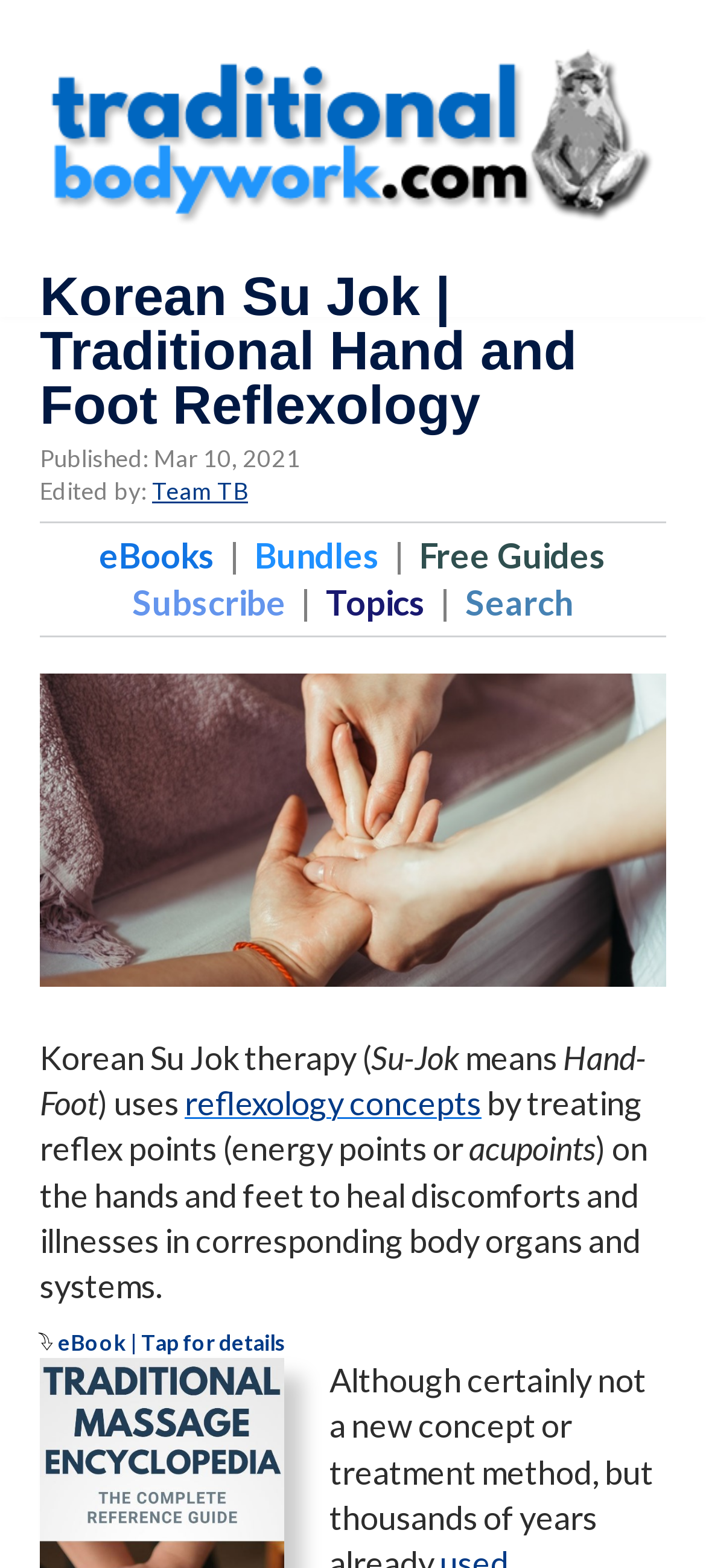Locate and provide the bounding box coordinates for the HTML element that matches this description: "Free Guides".

[0.573, 0.34, 0.858, 0.367]